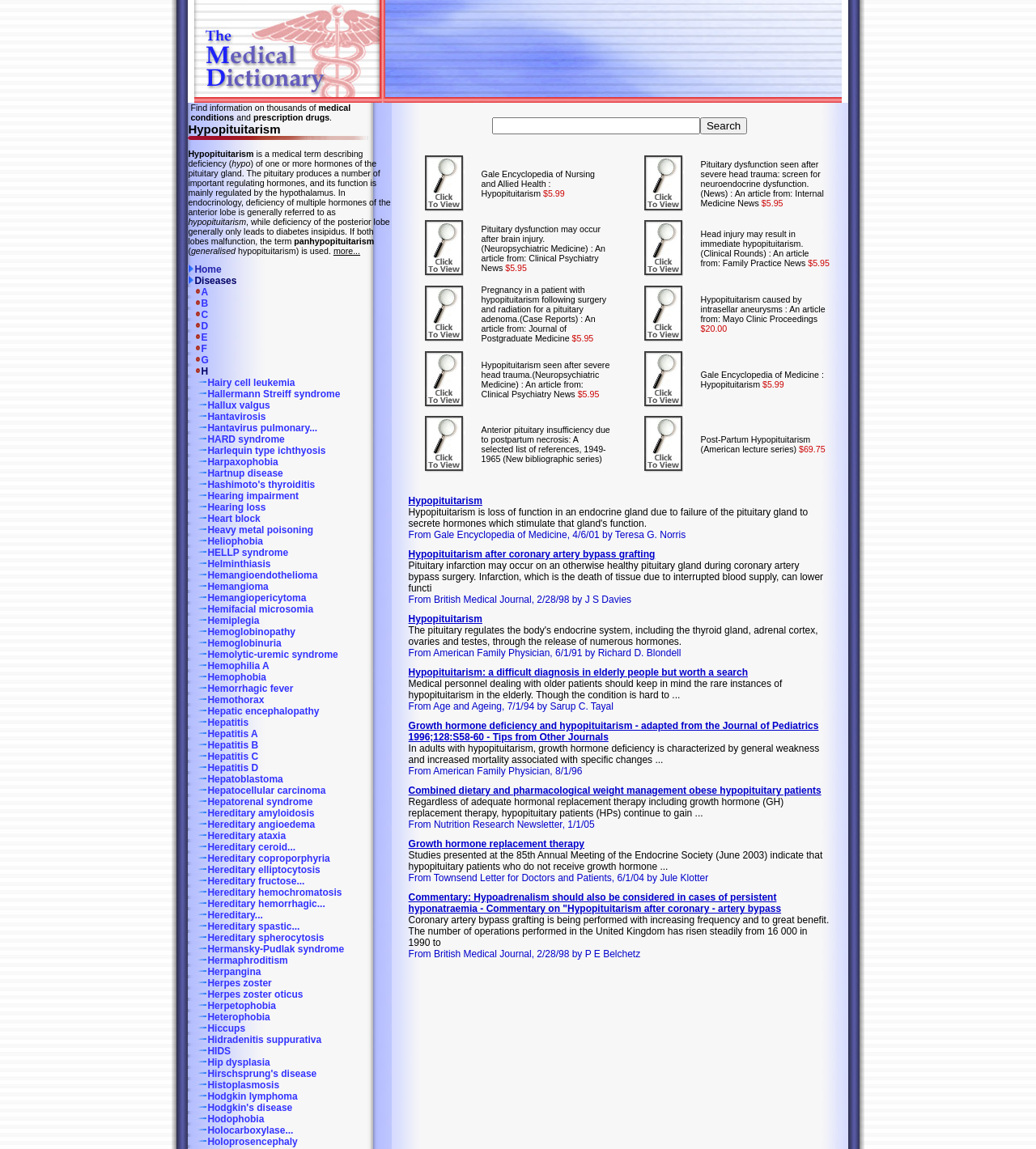Identify the bounding box coordinates for the element that needs to be clicked to fulfill this instruction: "Click on the 'more...' link". Provide the coordinates in the format of four float numbers between 0 and 1: [left, top, right, bottom].

[0.322, 0.214, 0.348, 0.222]